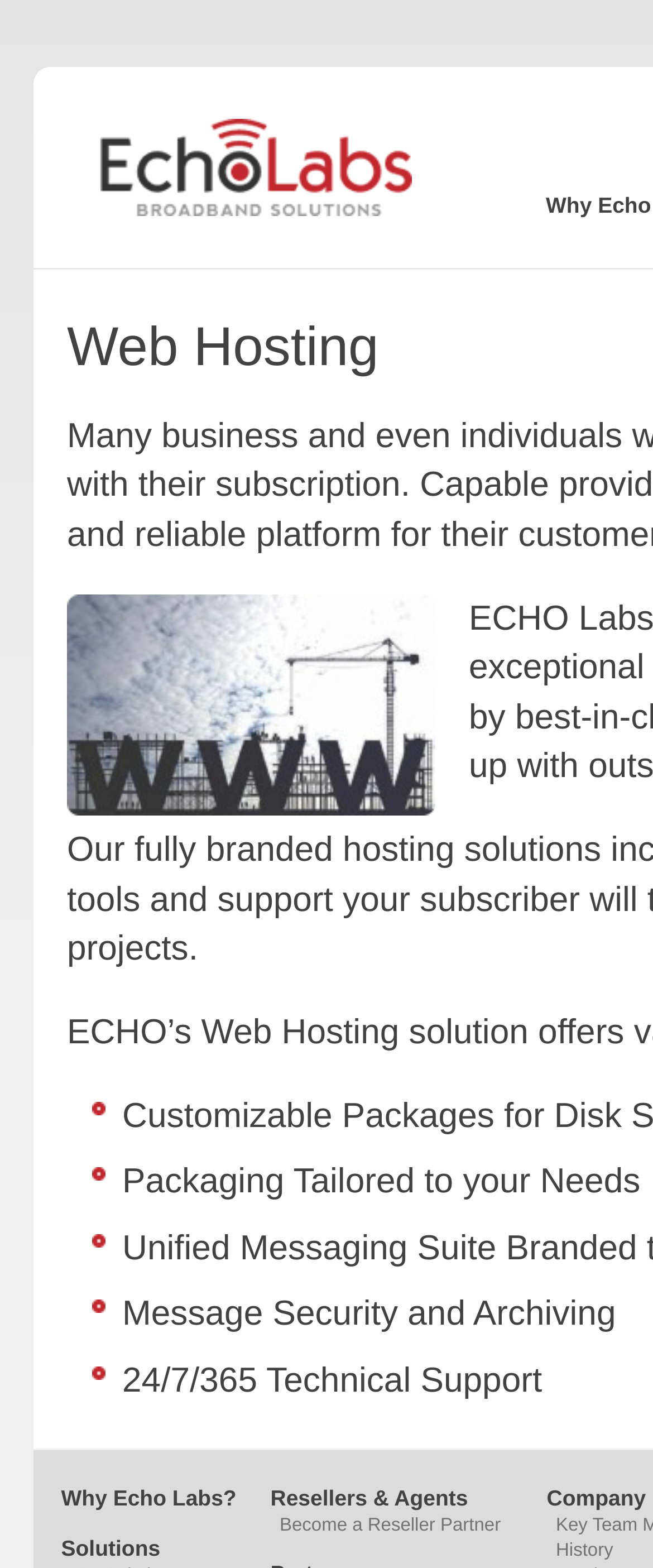Locate the bounding box coordinates of the item that should be clicked to fulfill the instruction: "get 24/7/365 Technical Support".

[0.187, 0.868, 0.83, 0.893]